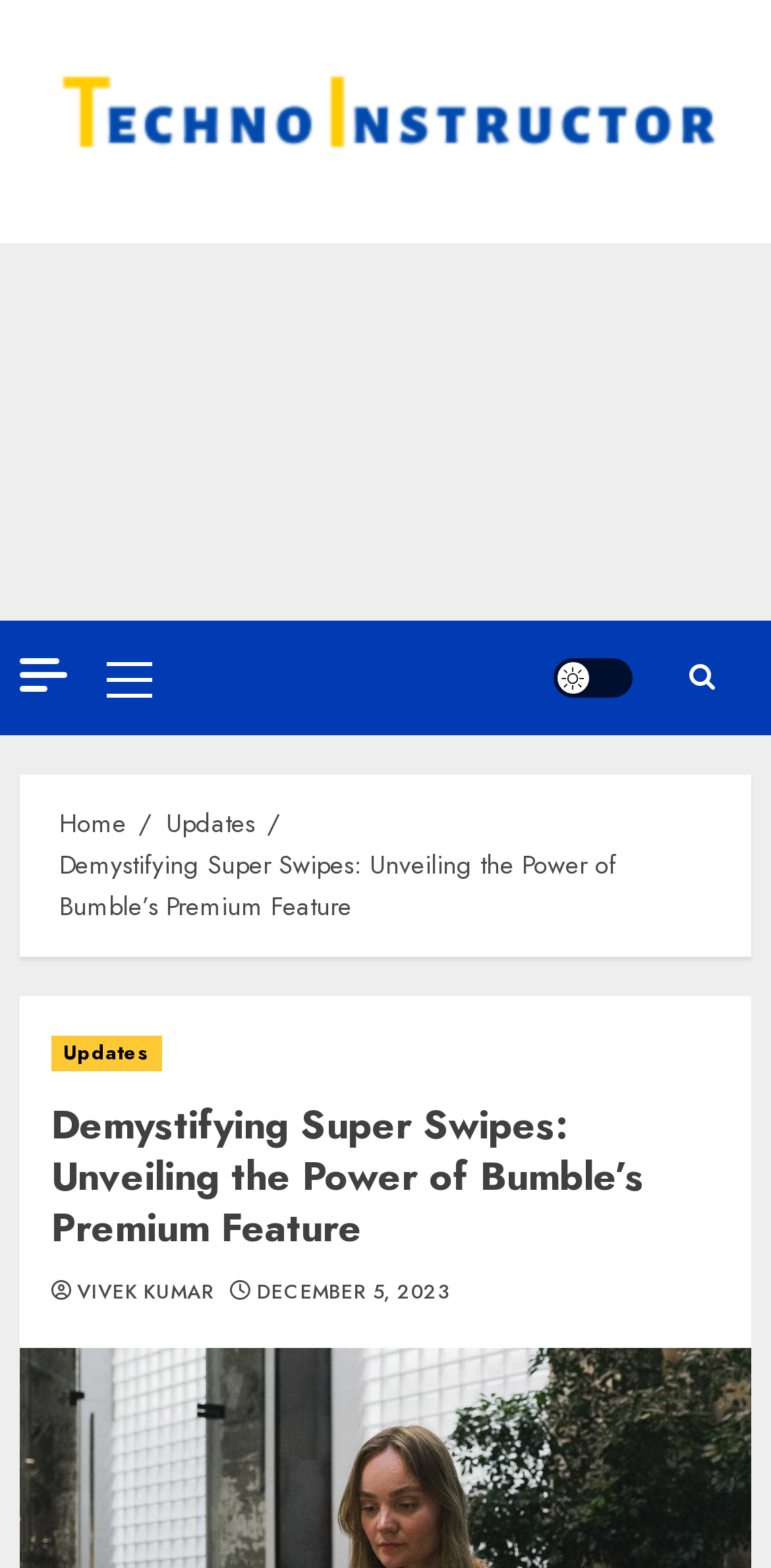Locate the bounding box coordinates of the element that needs to be clicked to carry out the instruction: "Click on the primary menu". The coordinates should be given as four float numbers ranging from 0 to 1, i.e., [left, top, right, bottom].

[0.138, 0.396, 0.215, 0.469]